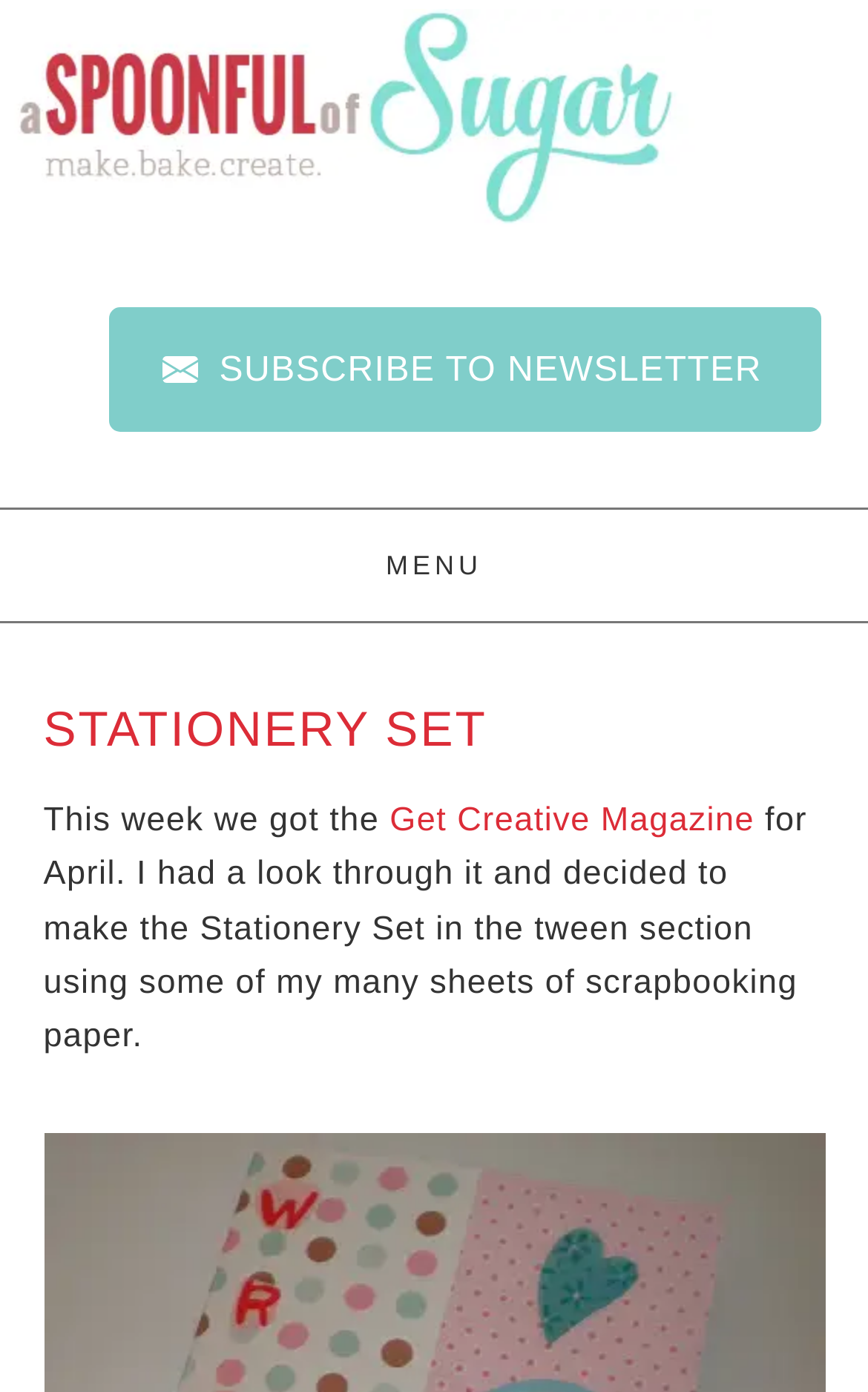Identify the bounding box coordinates for the UI element mentioned here: "Menu". Provide the coordinates as four float values between 0 and 1, i.e., [left, top, right, bottom].

[0.0, 0.366, 1.0, 0.446]